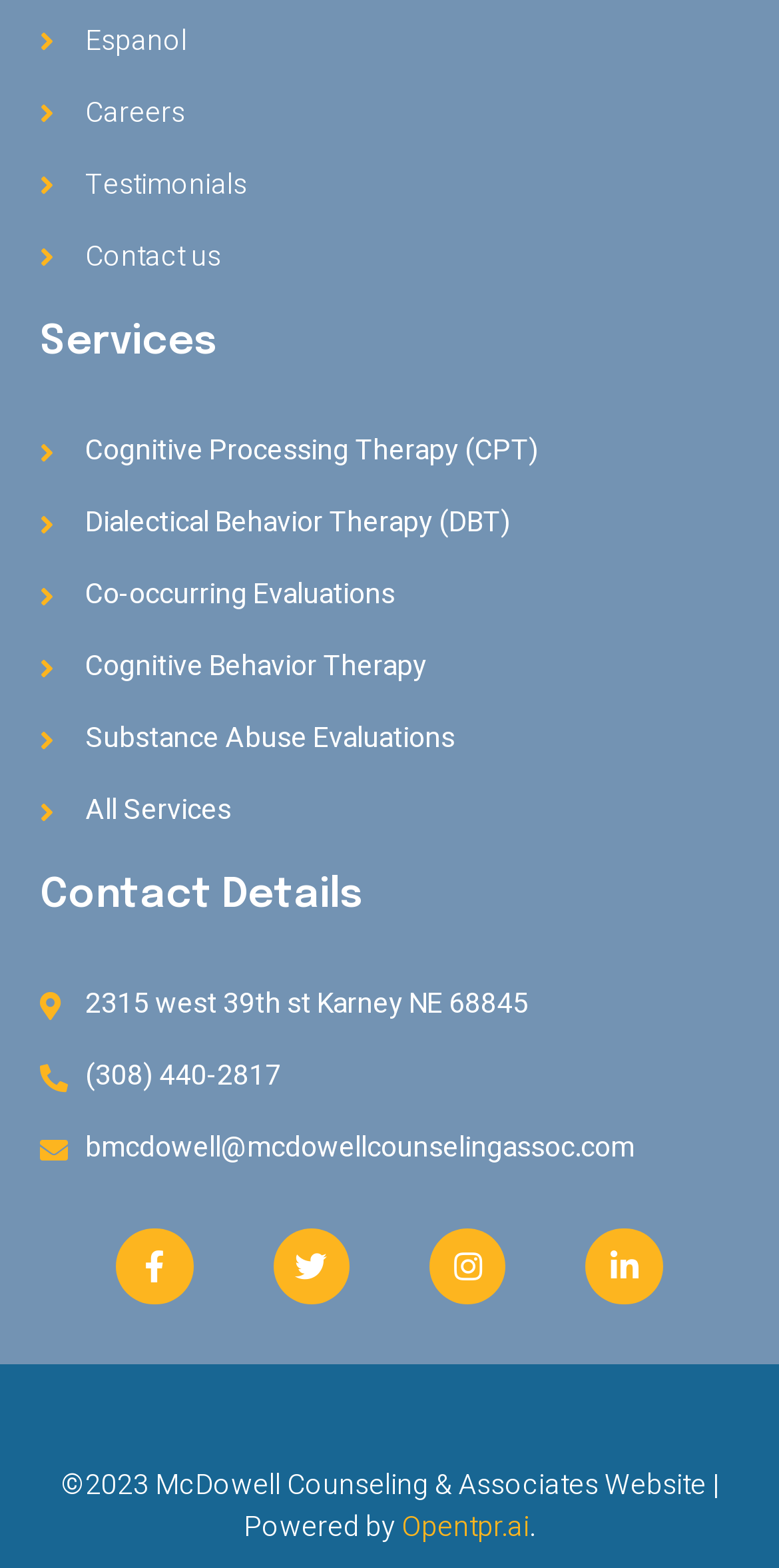Please find the bounding box coordinates of the element that must be clicked to perform the given instruction: "Learn more about Dialectical Behavior Therapy (DBT)". The coordinates should be four float numbers from 0 to 1, i.e., [left, top, right, bottom].

[0.051, 0.32, 0.949, 0.347]